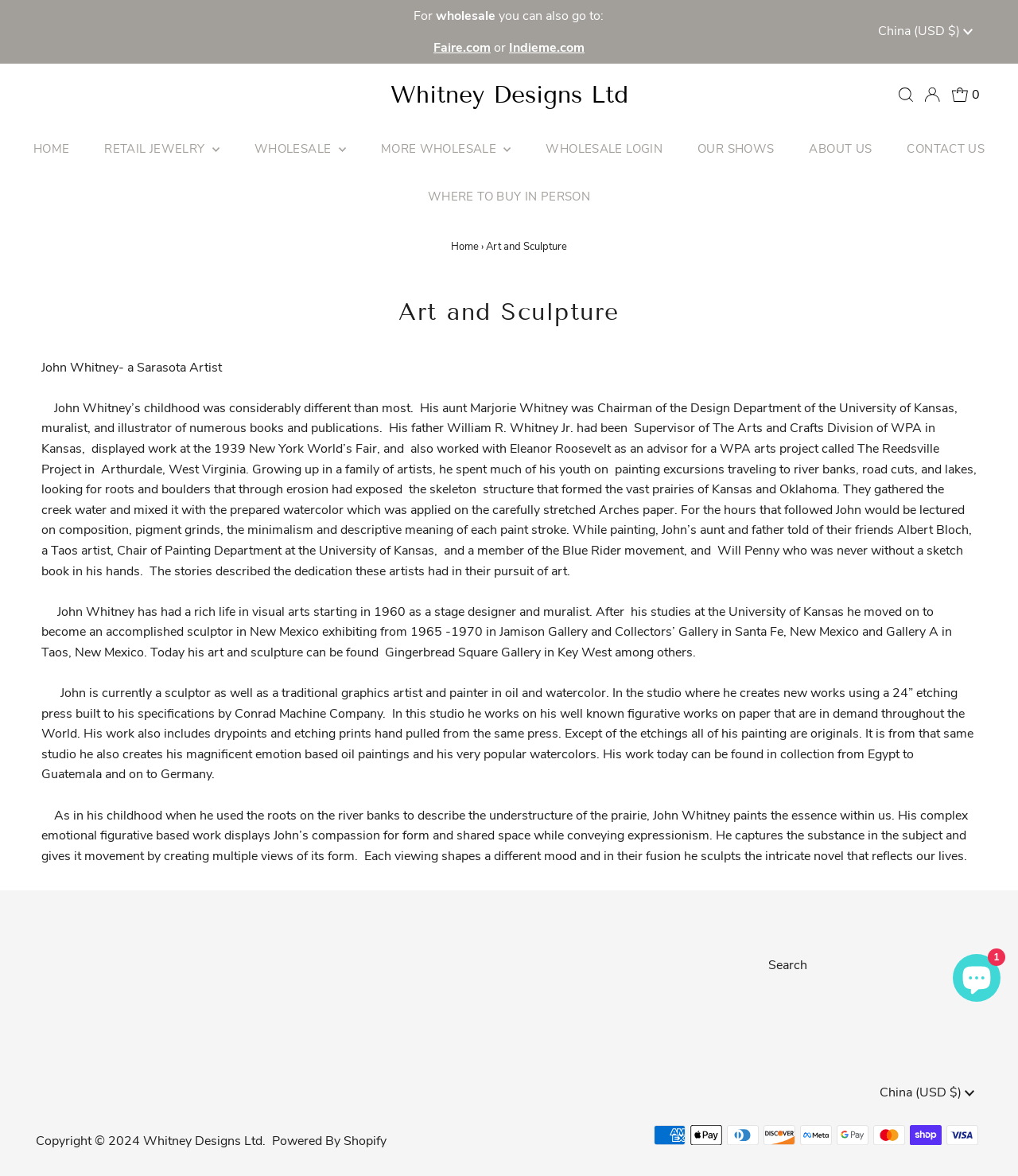Explain the features and main sections of the webpage comprehensively.

This webpage is about John Whitney, a Sarasota artist, and his art studio, Whitney Designs Ltd. At the top of the page, there is a navigation menu with links to various sections of the website, including "Home", "Retail Jewelry", "Wholesale", and "About Us". Below the navigation menu, there is a heading that reads "Art and Sculpture" and a brief introduction to John Whitney's background as an artist.

The main content of the page is divided into four sections, each describing a different aspect of John Whitney's life and art. The first section talks about his childhood and how it influenced his art. The second section describes his early career as a stage designer and muralist, and his later work as a sculptor and traditional graphics artist. The third section discusses his current work, including his figurative paintings and etchings. The fourth section provides a more philosophical perspective on his art, describing how he captures the essence of his subjects and conveys emotion through his work.

On the right side of the page, there is a currency selector that allows users to switch between different currencies. Below the main content, there is a section with links to social media and payment options, including American Express, Apple Pay, and Visa. At the very bottom of the page, there is a copyright notice and a link to the website's terms and conditions.

There are several images on the page, including a few icons and logos, but no large images of John Whitney's artwork. The overall layout of the page is clean and easy to navigate, with clear headings and concise text.